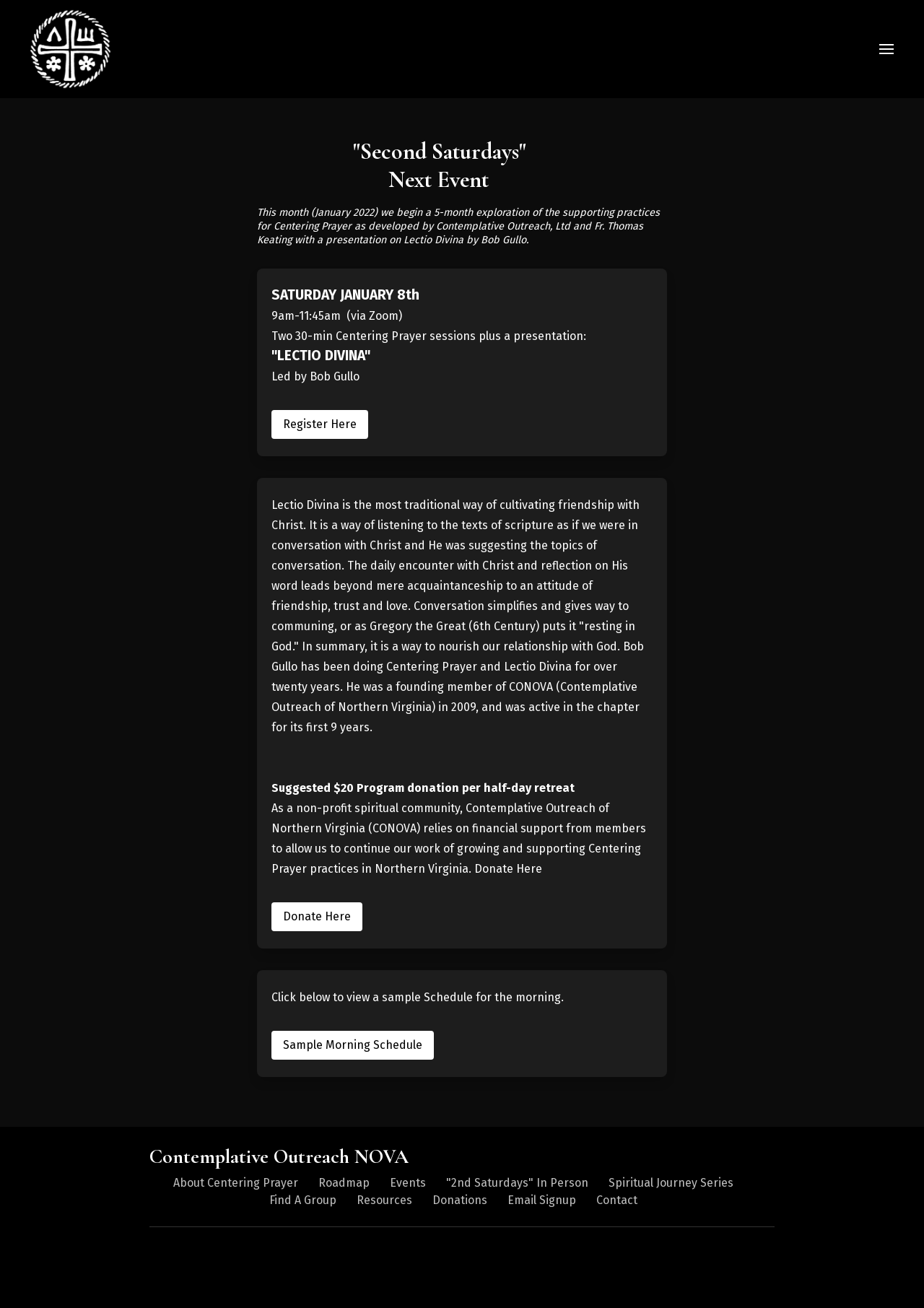Identify the bounding box for the UI element that is described as follows: "Email Signup".

[0.549, 0.912, 0.623, 0.923]